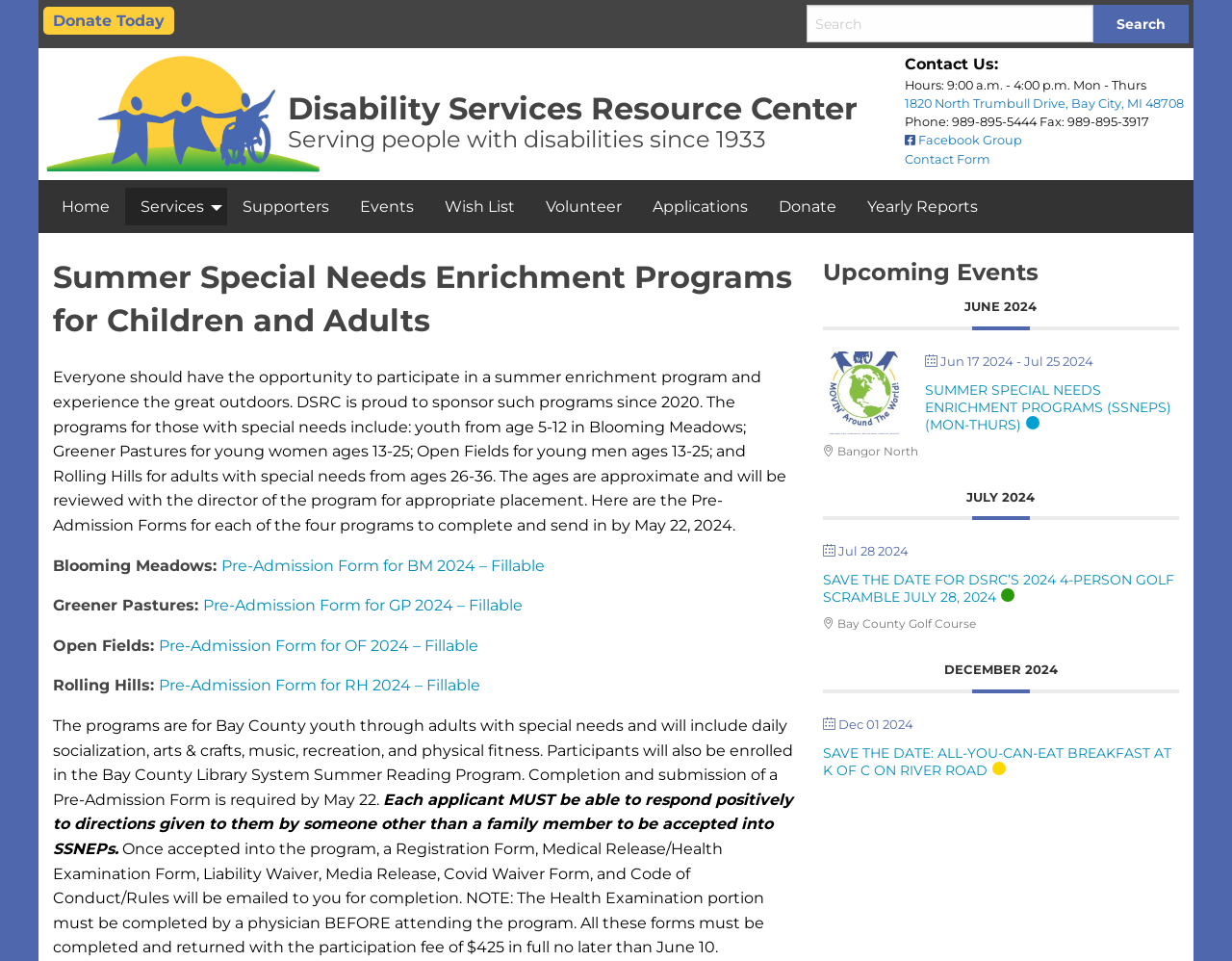Extract the bounding box coordinates of the UI element described: "value="Search"". Provide the coordinates in the format [left, top, right, bottom] with values ranging from 0 to 1.

[0.887, 0.005, 0.965, 0.045]